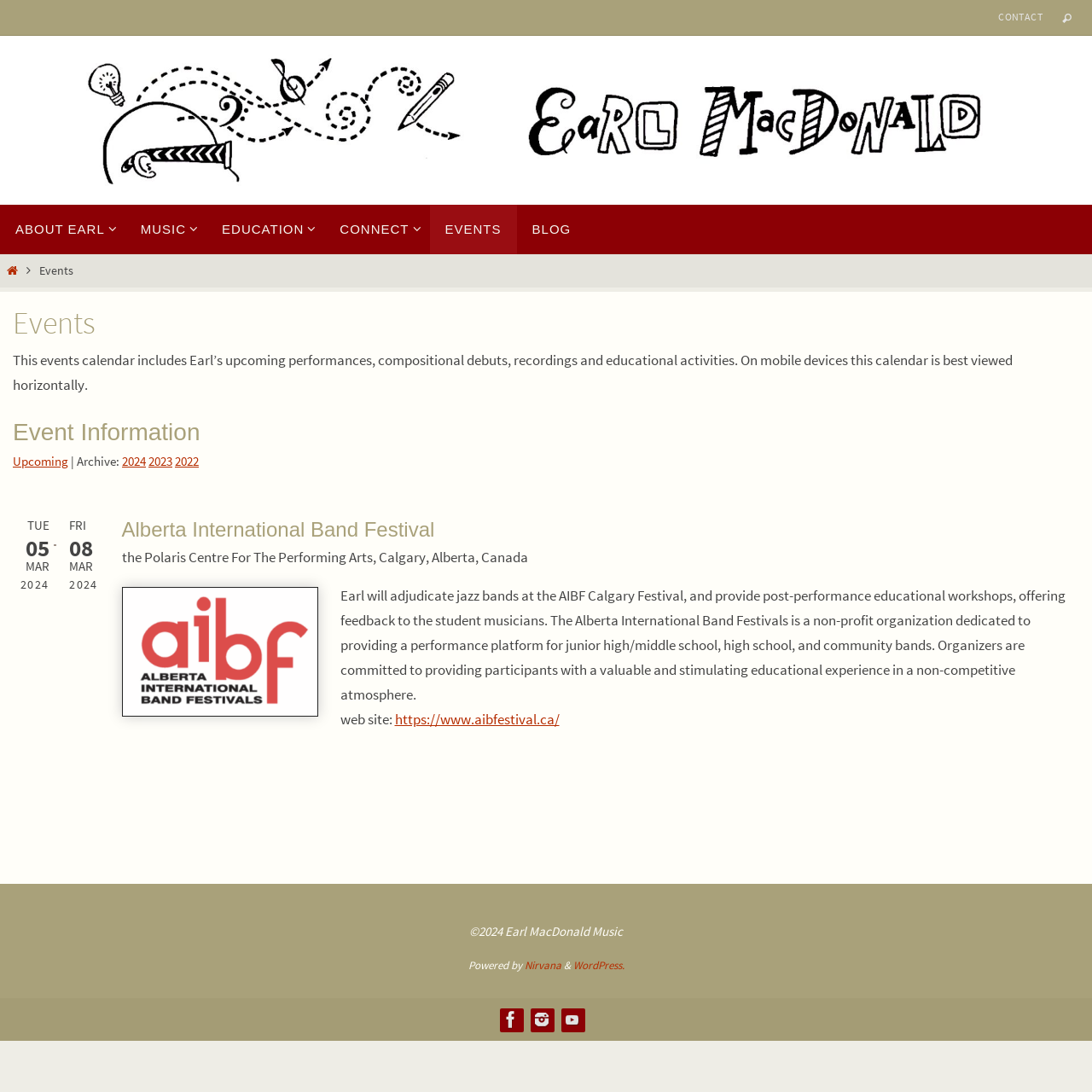Find the bounding box coordinates of the clickable element required to execute the following instruction: "View EVENTS". Provide the coordinates as four float numbers between 0 and 1, i.e., [left, top, right, bottom].

[0.393, 0.188, 0.473, 0.233]